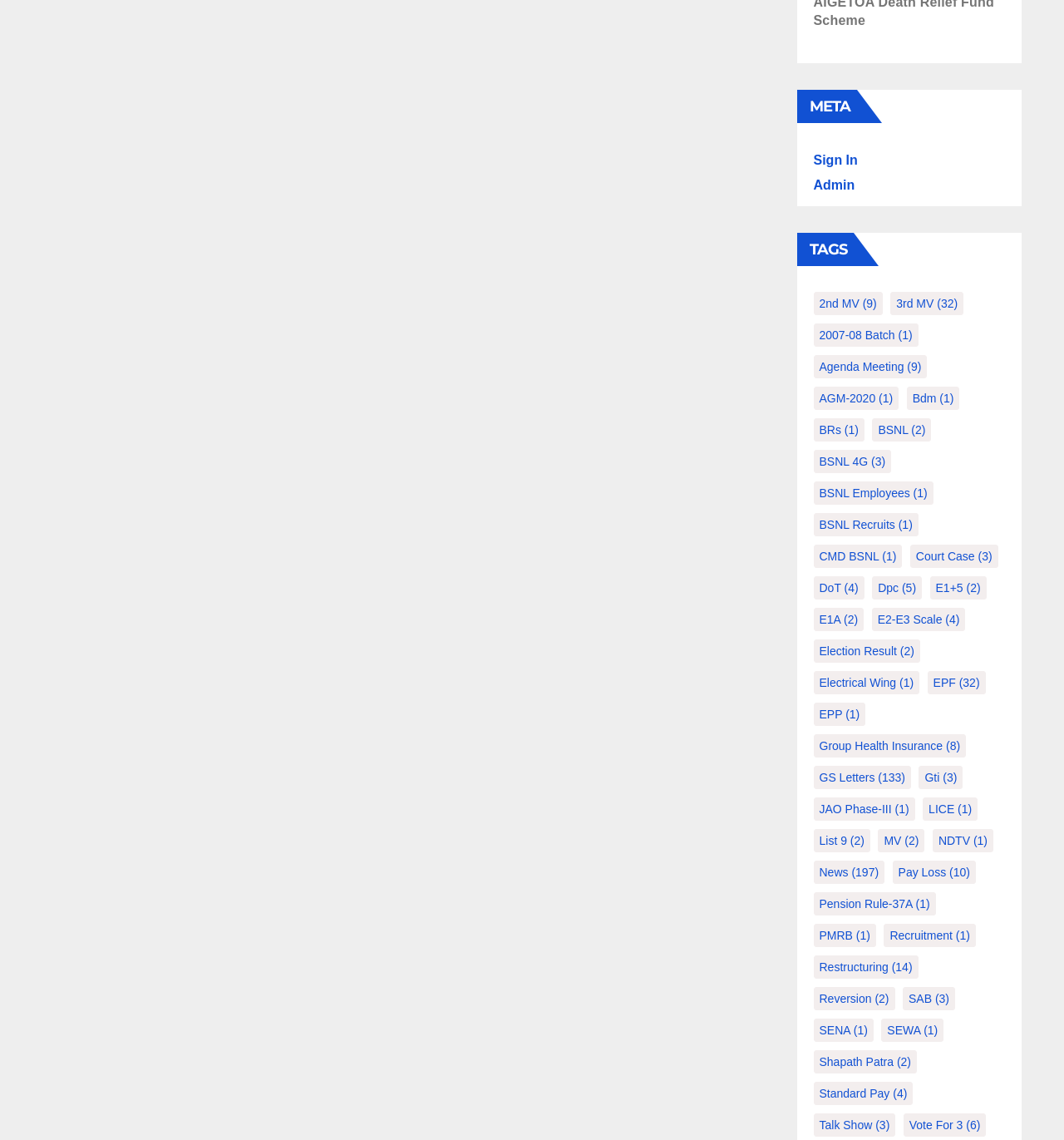How many items are in 'List 9'?
Provide a concise answer using a single word or phrase based on the image.

2